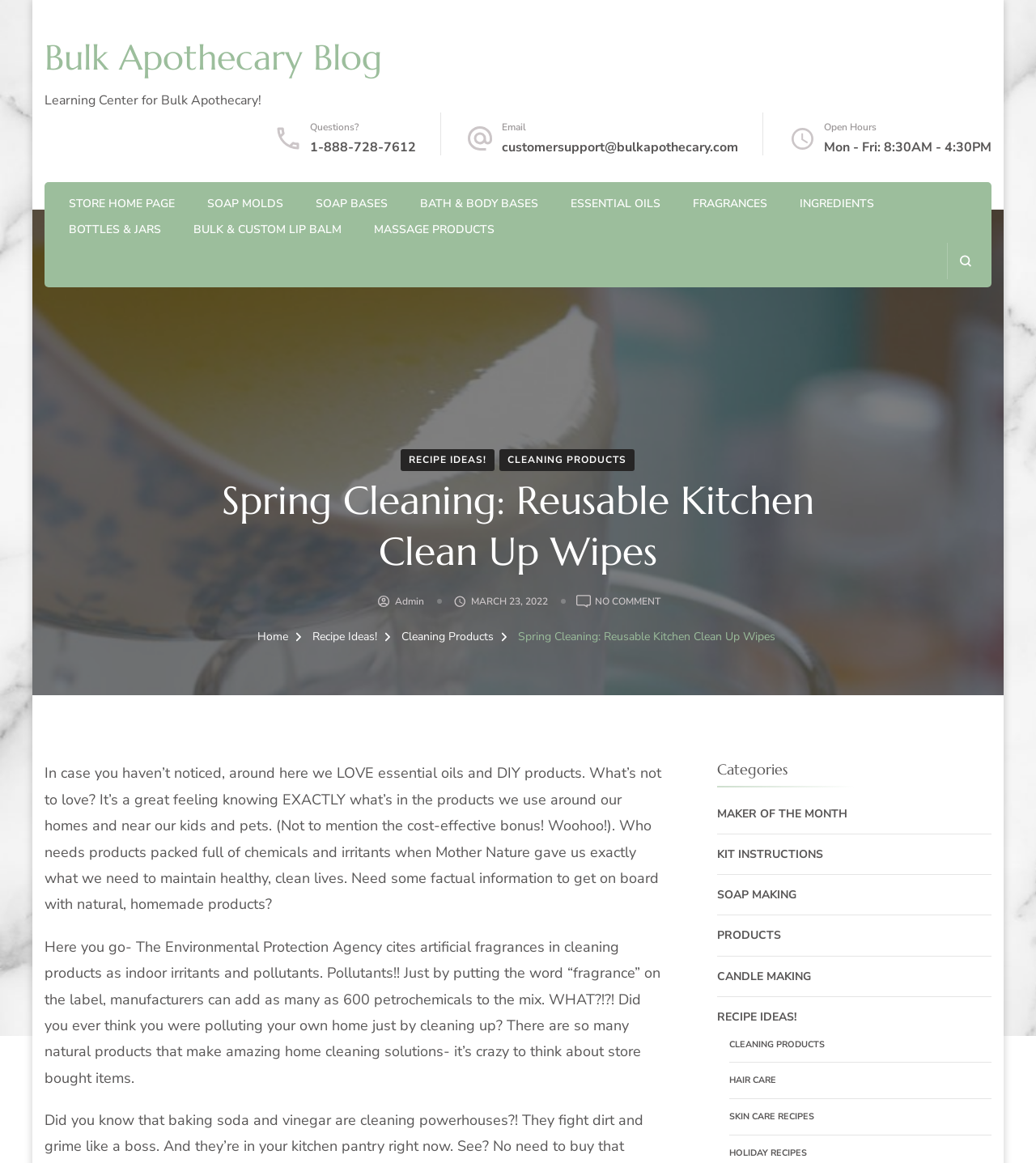Using the webpage screenshot and the element description March 23, 2022March 28, 2020, determine the bounding box coordinates. Specify the coordinates in the format (top-left x, top-left y, bottom-right x, bottom-right y) with values ranging from 0 to 1.

[0.454, 0.51, 0.529, 0.525]